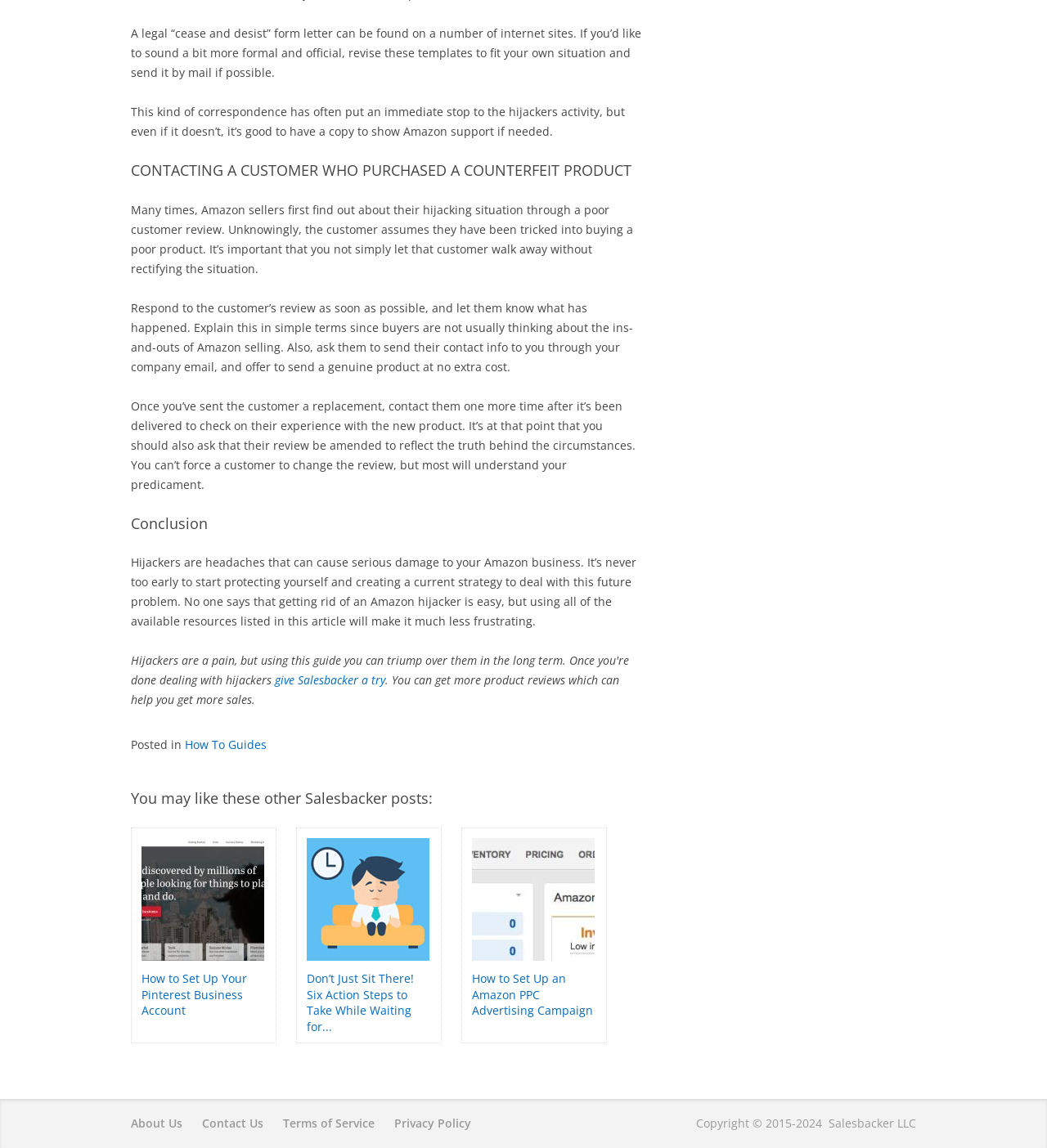Identify the bounding box coordinates for the region of the element that should be clicked to carry out the instruction: "Check out 'How to Set Up Your Pinterest Business Account'". The bounding box coordinates should be four float numbers between 0 and 1, i.e., [left, top, right, bottom].

[0.126, 0.826, 0.263, 0.888]